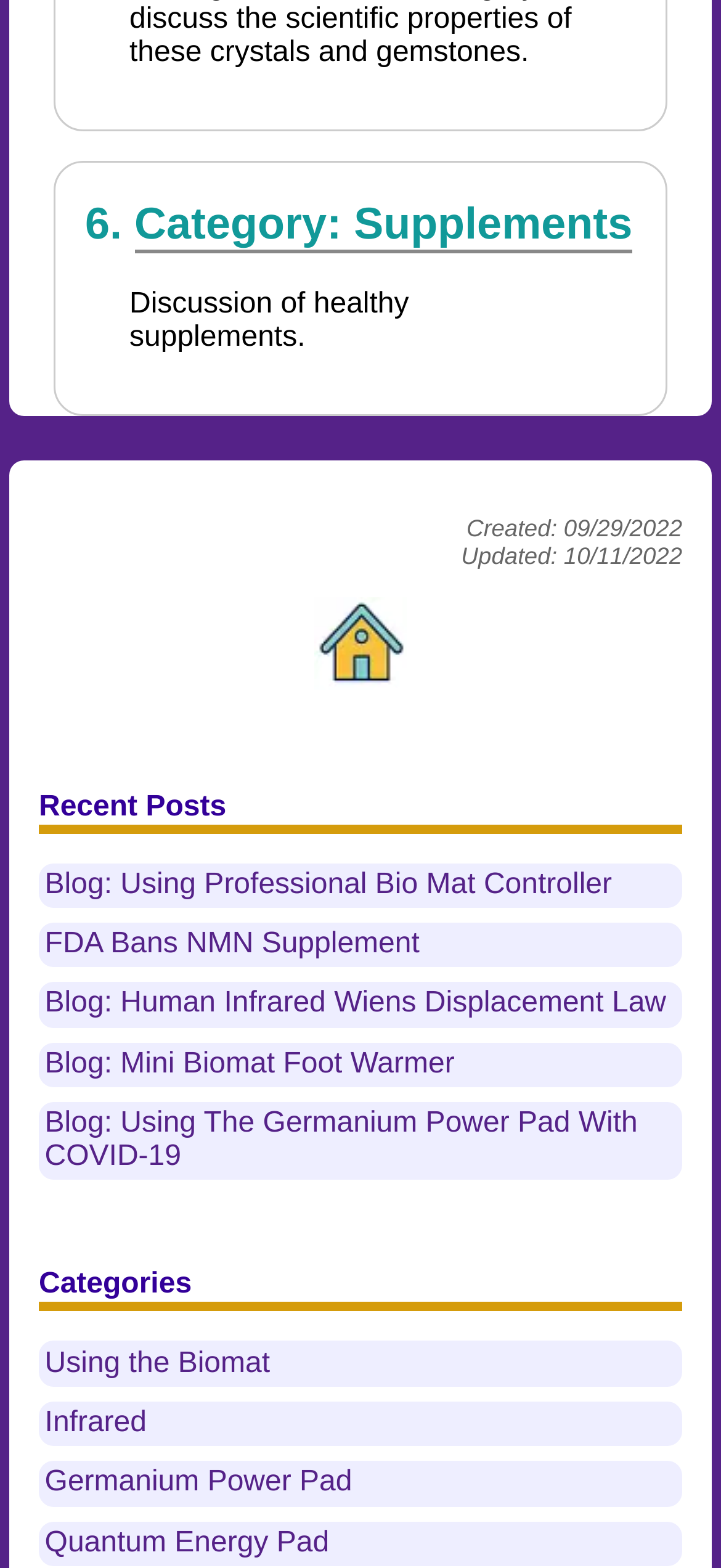Locate the bounding box coordinates of the item that should be clicked to fulfill the instruction: "Click on the link 'Successful Business x'".

None